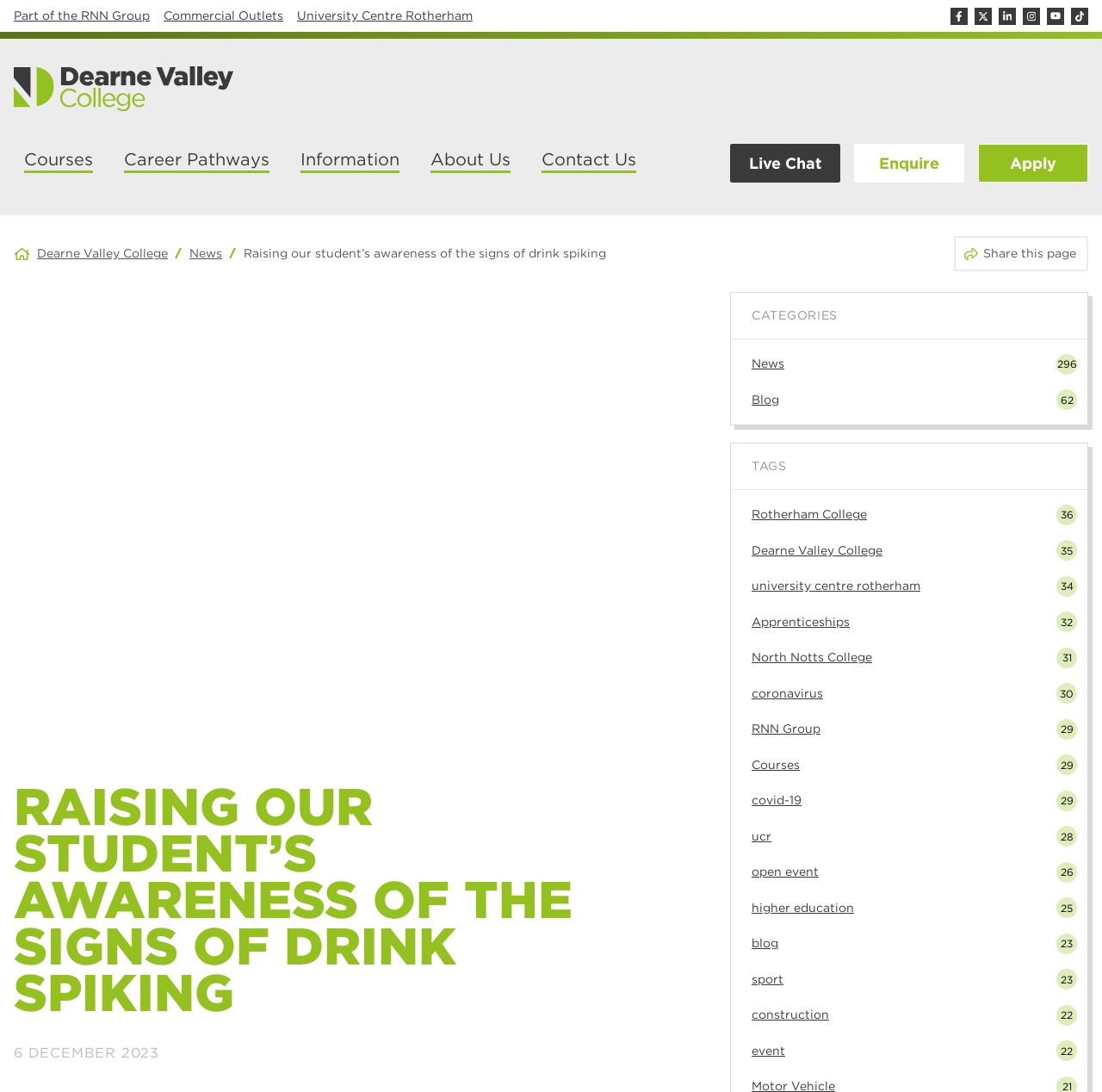What is the date of the latest news article?
Relying on the image, give a concise answer in one word or a brief phrase.

6 DECEMBER 2023